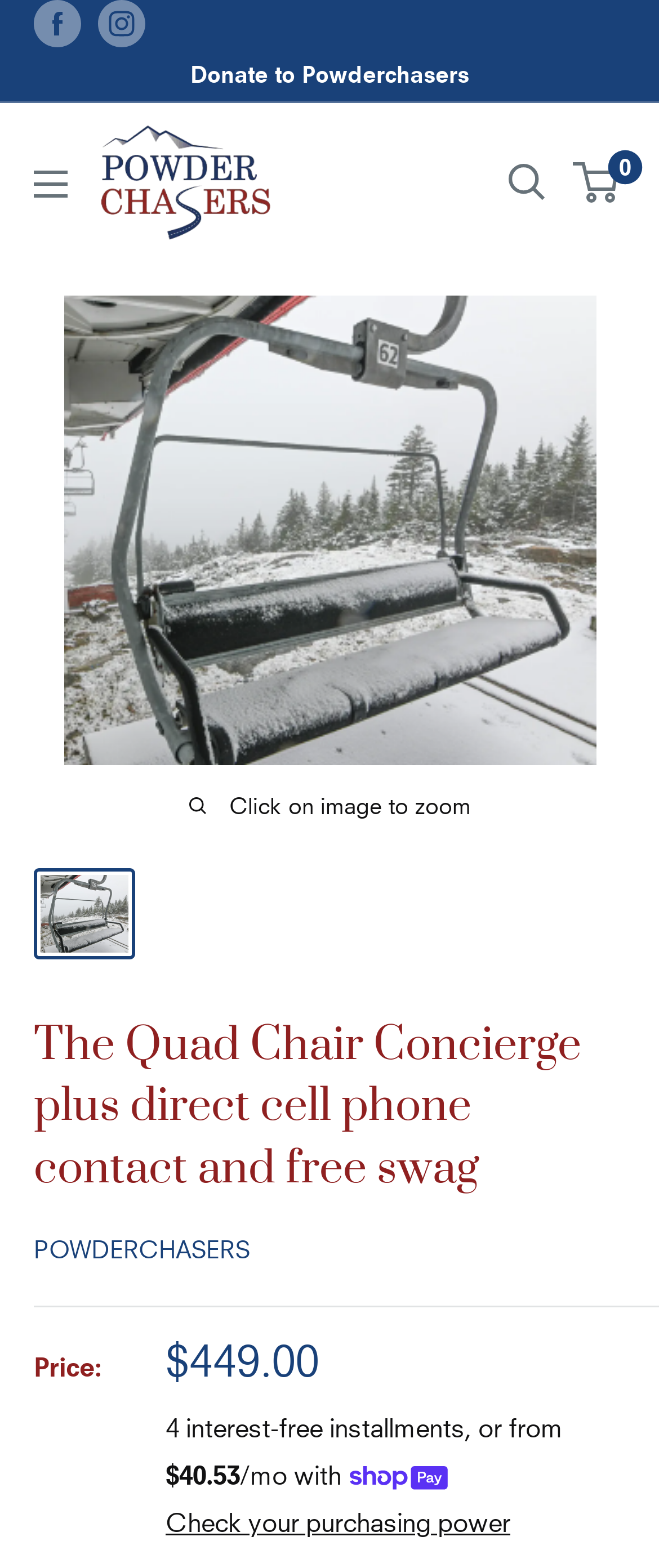Locate the bounding box coordinates of the area that needs to be clicked to fulfill the following instruction: "View product details". The coordinates should be in the format of four float numbers between 0 and 1, namely [left, top, right, bottom].

[0.051, 0.554, 0.205, 0.612]